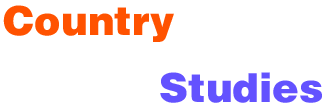What is the color of the text 'Studies'?
Refer to the image and provide a concise answer in one word or phrase.

Bright blue